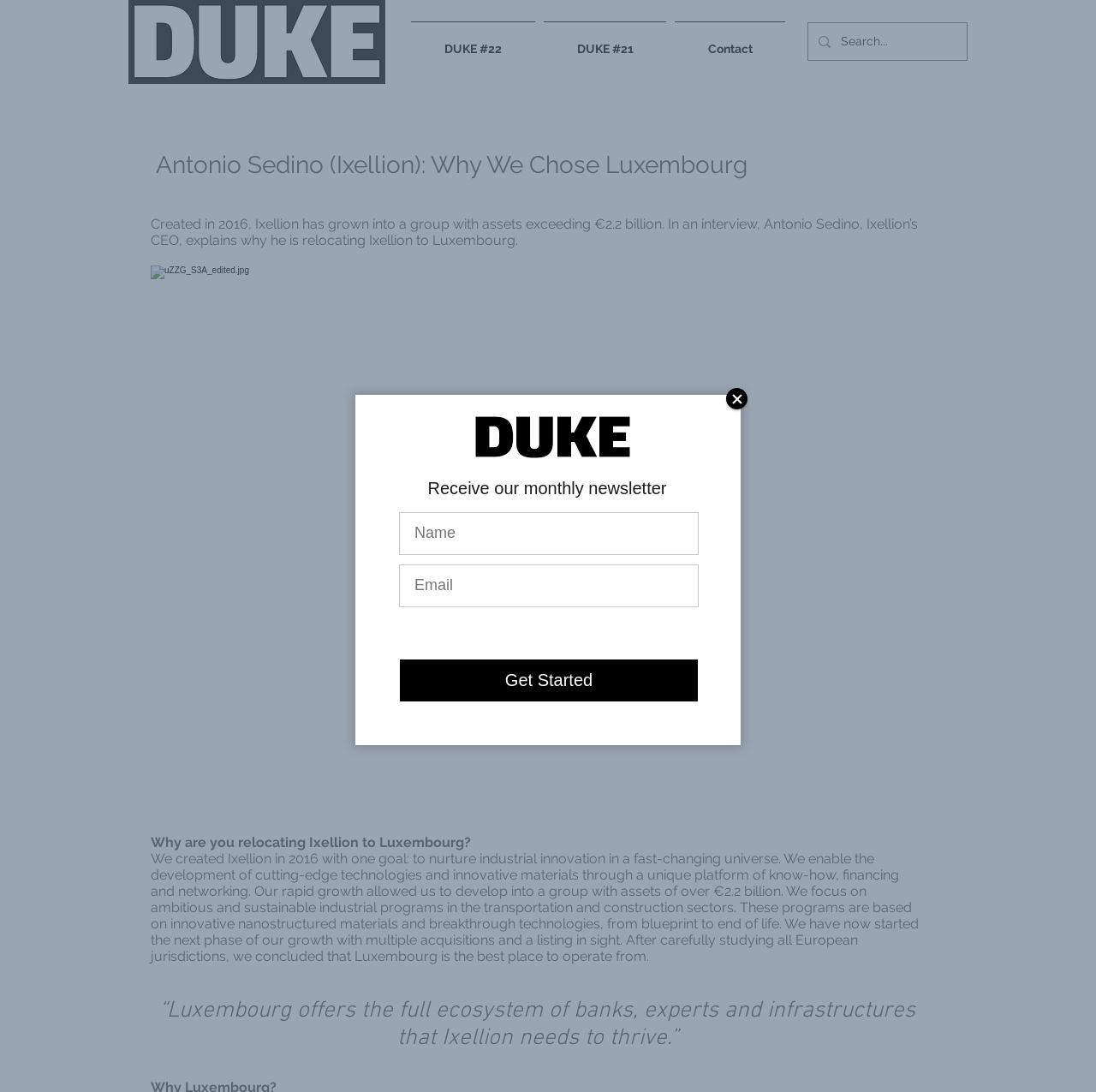Given the webpage screenshot, identify the bounding box of the UI element that matches this description: "aria-label="Search..." name="q" placeholder="Search..."".

[0.767, 0.021, 0.849, 0.055]